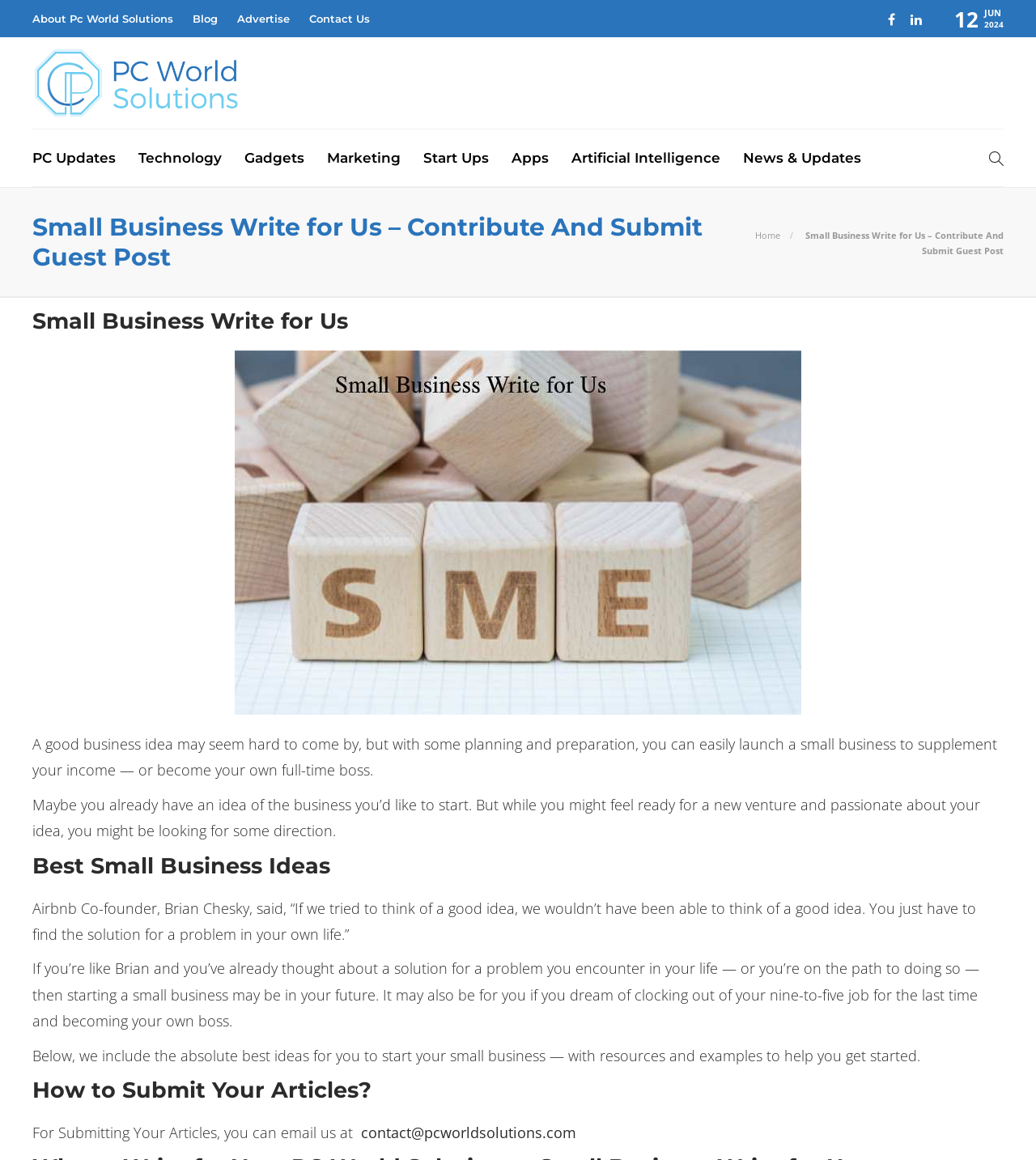Respond to the following question using a concise word or phrase: 
What is the purpose of the 'Submit Your Articles' section?

To submit guest posts